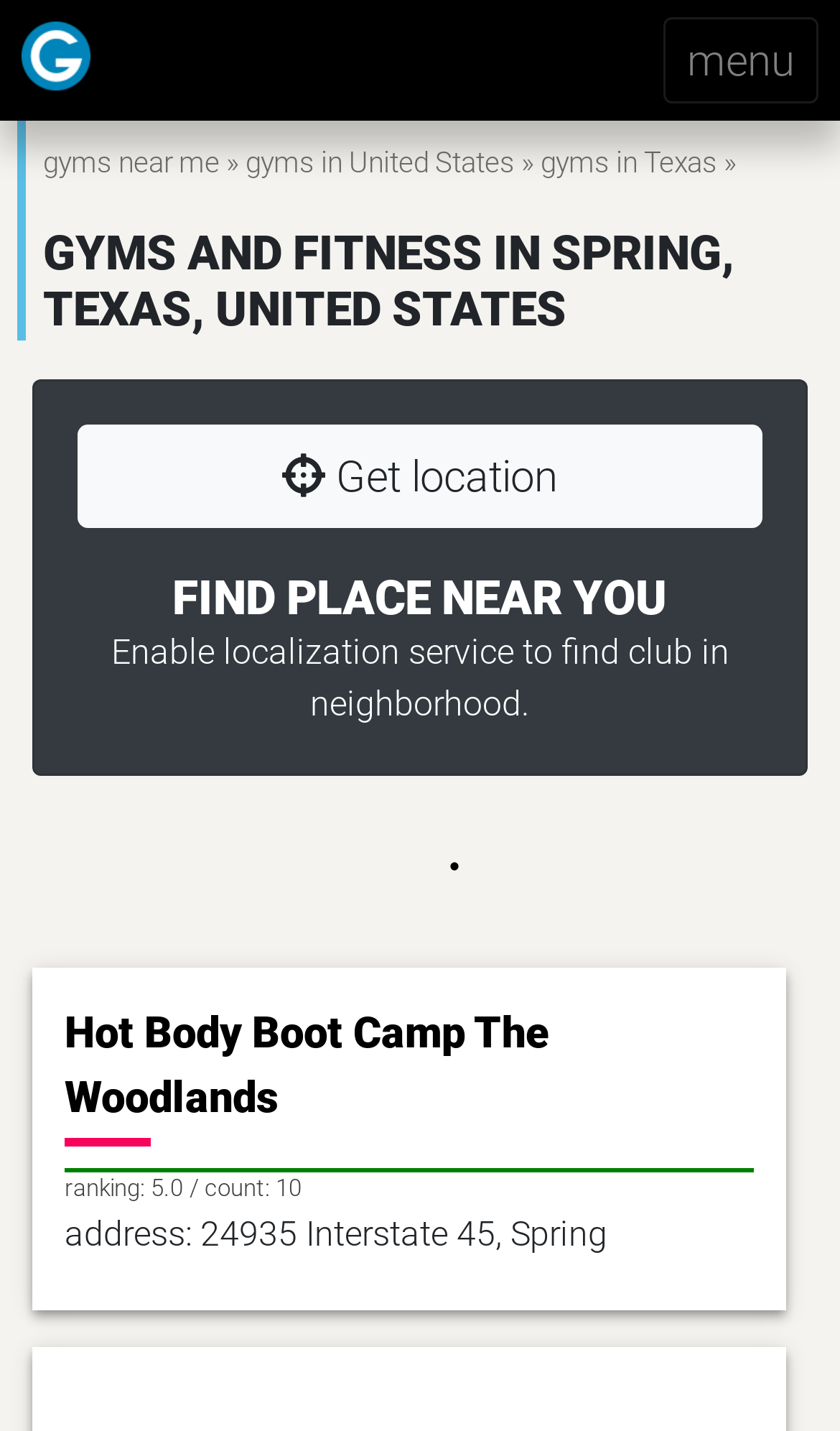What is the function of the 'Toggle navigation' button?
Answer briefly with a single word or phrase based on the image.

Show/hide menu